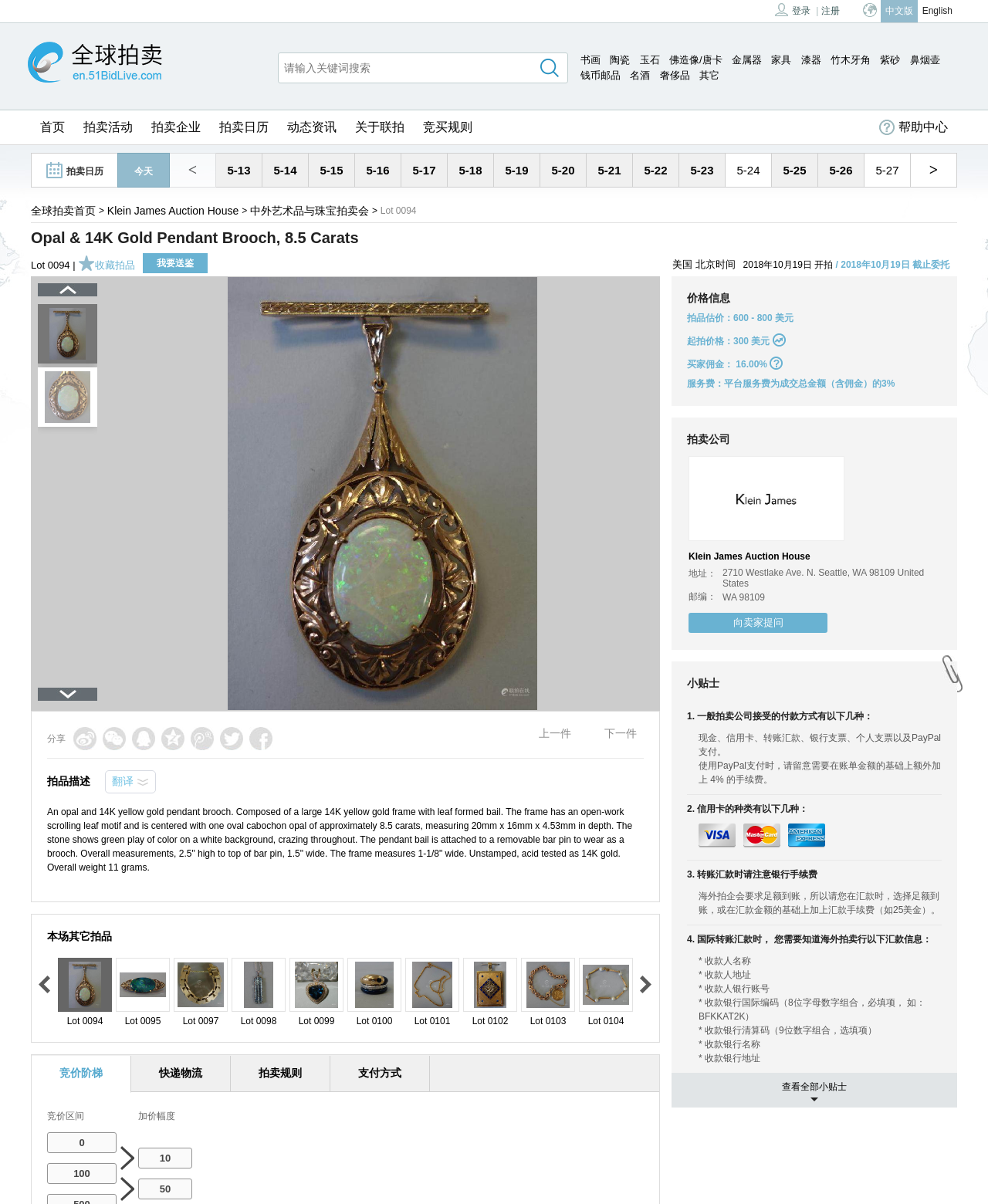Given the description "name="searchtext" placeholder="请输入关键词搜索"", determine the bounding box of the corresponding UI element.

[0.281, 0.044, 0.575, 0.069]